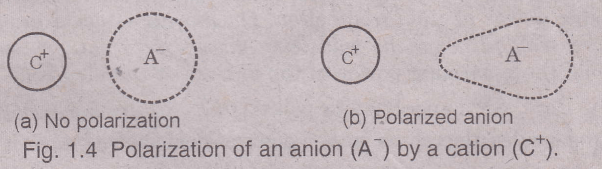Offer a detailed narrative of what is shown in the image.

The image illustrates the concept of polarization in ionic compounds, depicting the interaction between a cation (C⁺) and an anion (A⁻). On the left side, labeled (a), there is no polarization; the anion maintains a symmetrical shape, indicating that the cation's influence is negligible at a distance. On the right, labeled (b), the anion is shown to be polarized by the cation, resulting in an elongated electron cloud. This distortion signifies a stronger electrostatic attraction at closer proximity, demonstrating how the cation can distort the charge distribution of the anion. The caption below the diagram reads, "Fig. 1.4 Polarization of an anion (A⁻) by a cation (C⁺)," encapsulating the significant shift in the electron cloud caused by this interaction.